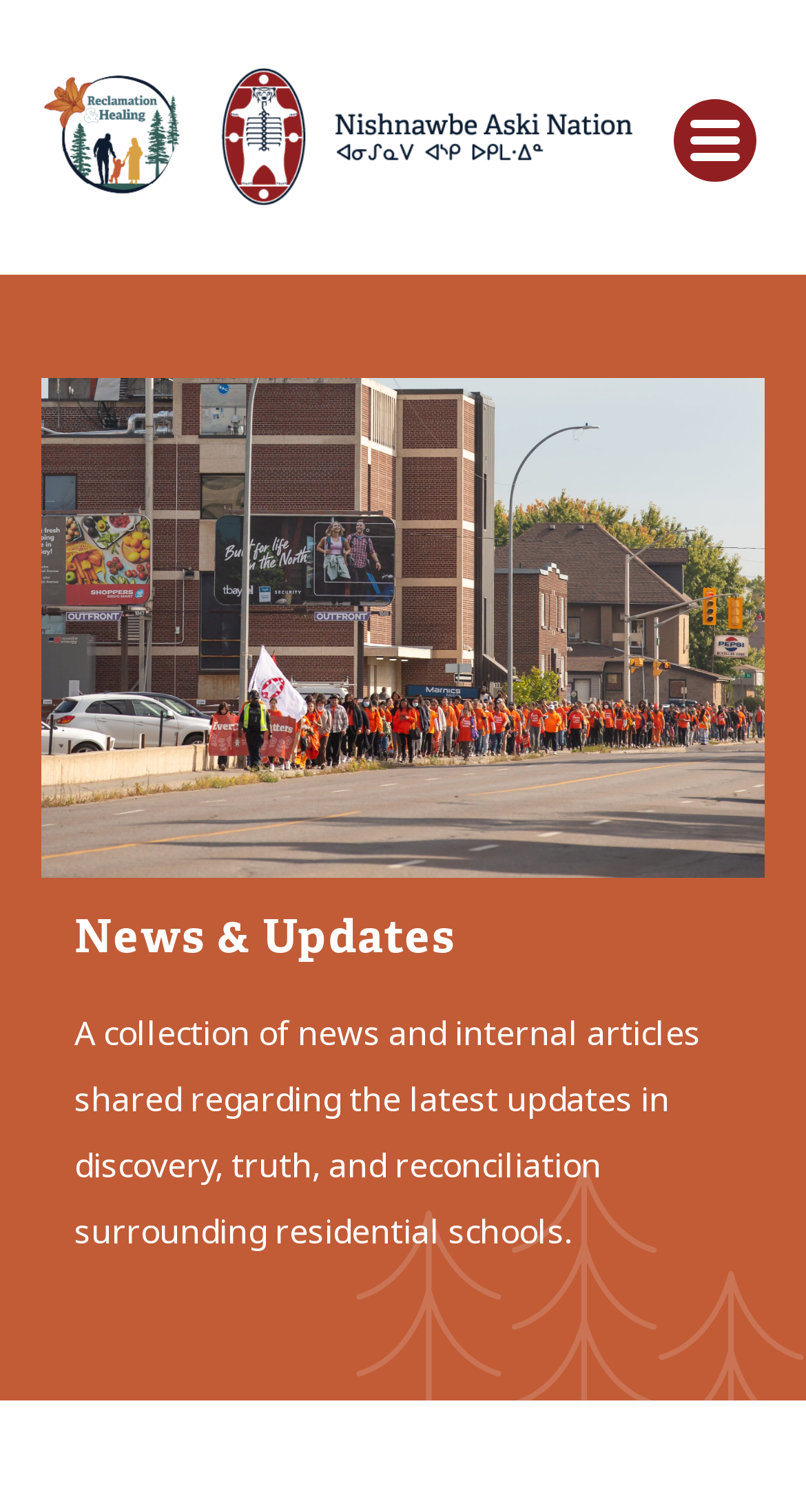Using the information shown in the image, answer the question with as much detail as possible: What is the name of the organization with the logo?

I found two links with the same image, which is likely a logo, and the text 'Nishnawbe Aski Nation' associated with it. This suggests that the organization with the logo is Nishnawbe Aski Nation.